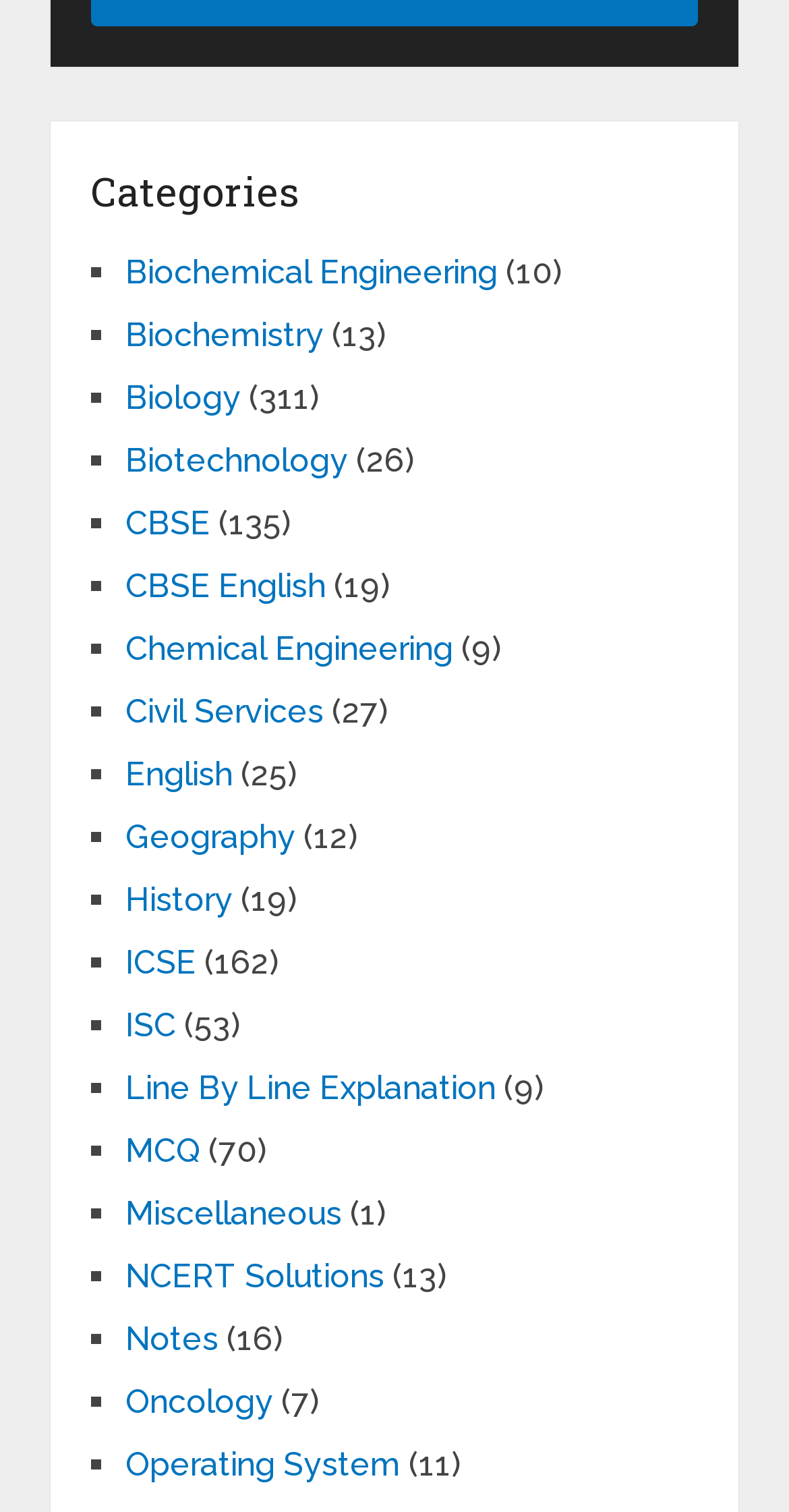From the screenshot, find the bounding box of the UI element matching this description: "Geography". Supply the bounding box coordinates in the form [left, top, right, bottom], each a float between 0 and 1.

[0.159, 0.541, 0.374, 0.567]